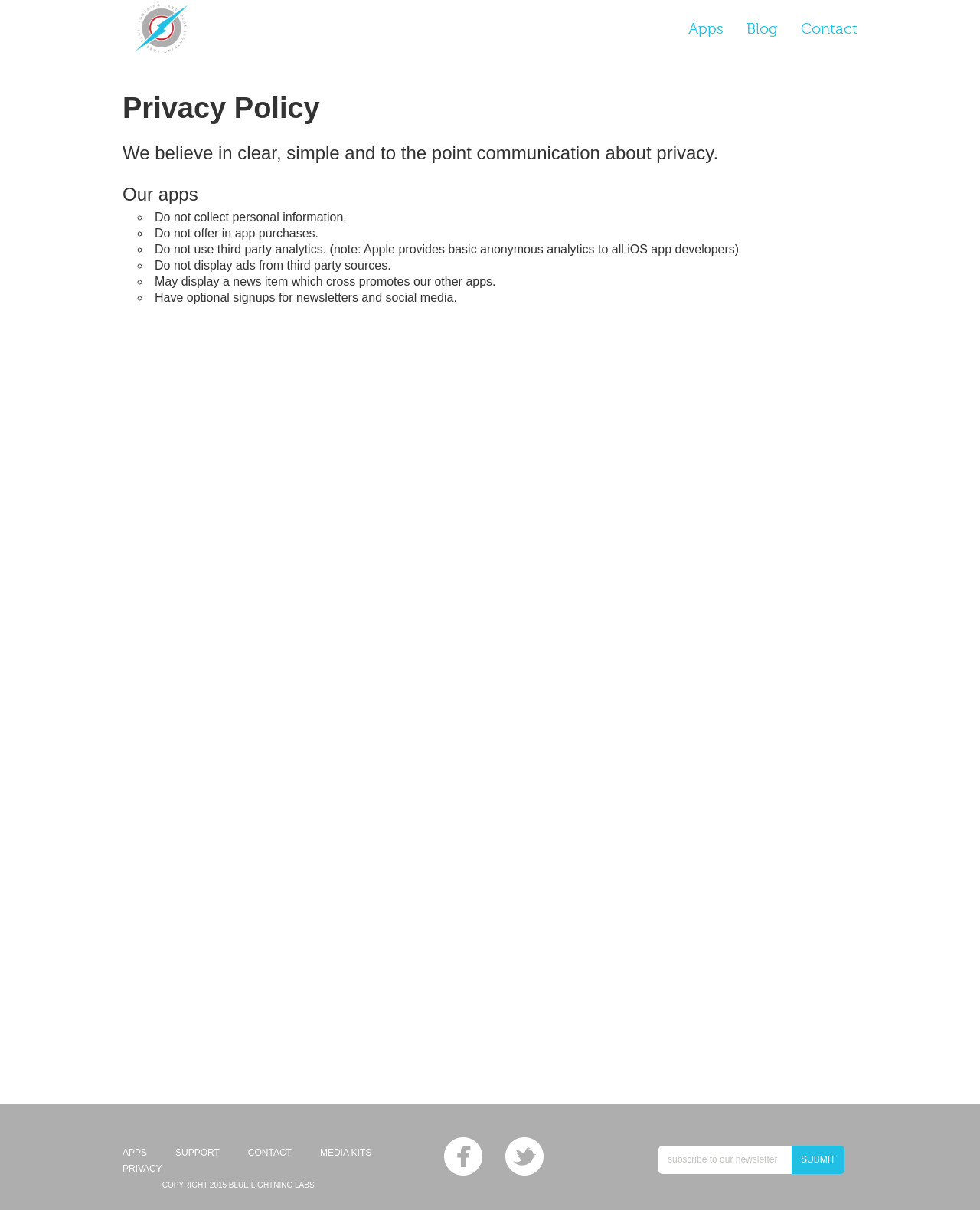What is the purpose of the apps? Refer to the image and provide a one-word or short phrase answer.

Do not collect personal information